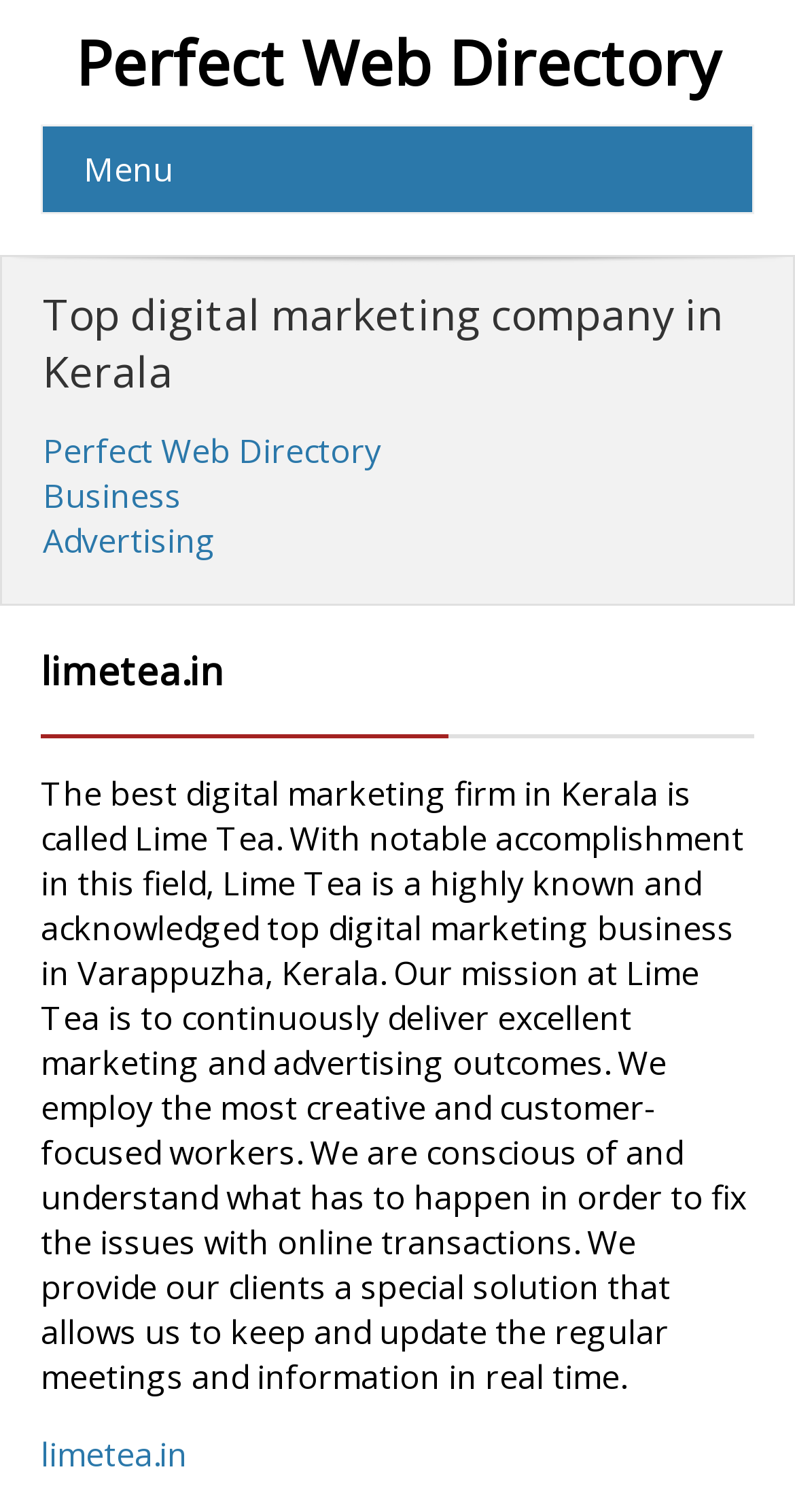Look at the image and write a detailed answer to the question: 
What is the purpose of the special solution provided by Lime Tea?

The purpose of the special solution provided by Lime Tea can be found in the StaticText element which states 'We provide our clients a special solution that allows us to keep and update the regular meetings and information in real time.'